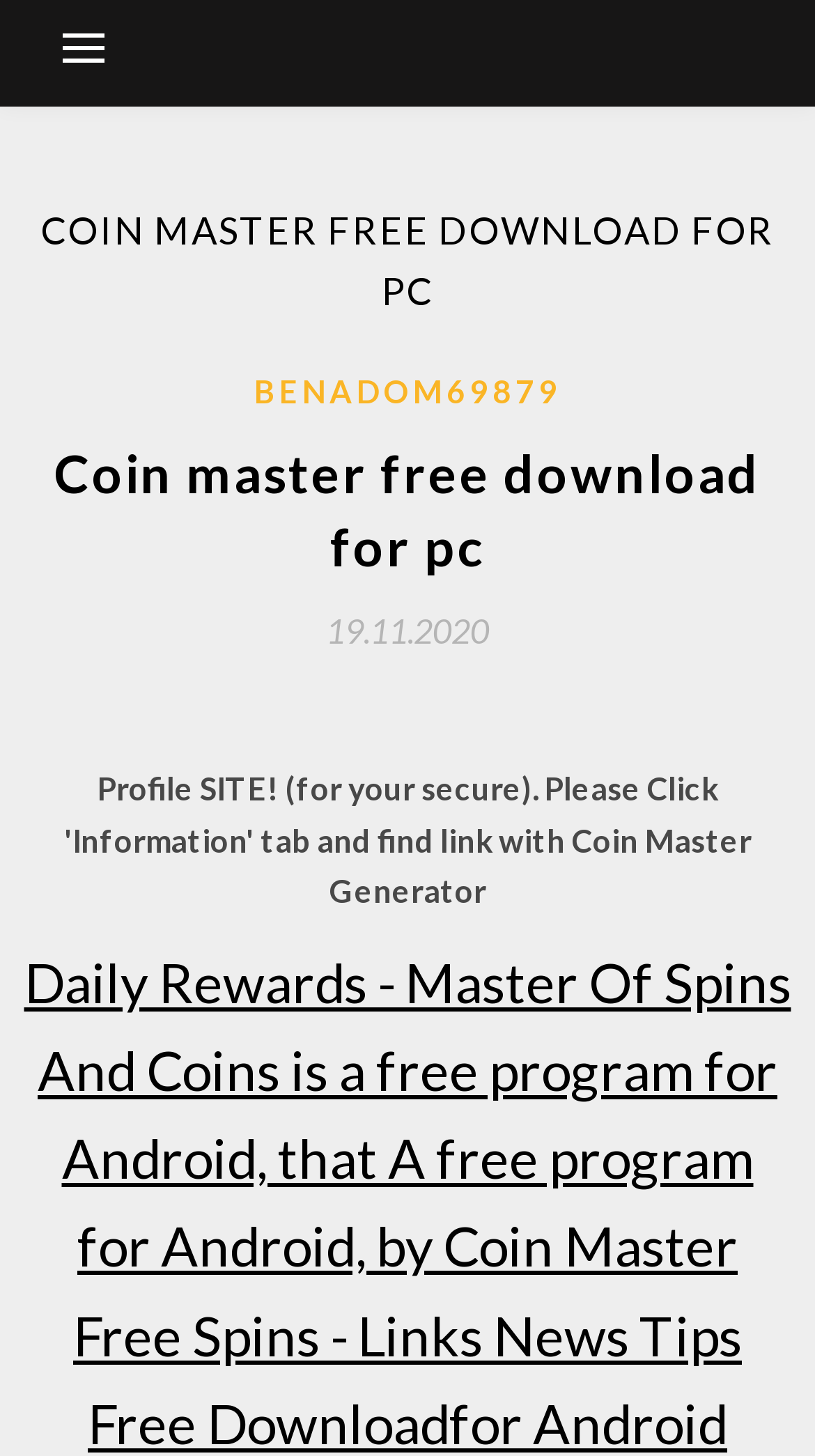Given the description Benadom69879, predict the bounding box coordinates of the UI element. Ensure the coordinates are in the format (top-left x, top-left y, bottom-right x, bottom-right y) and all values are between 0 and 1.

[0.312, 0.25, 0.688, 0.285]